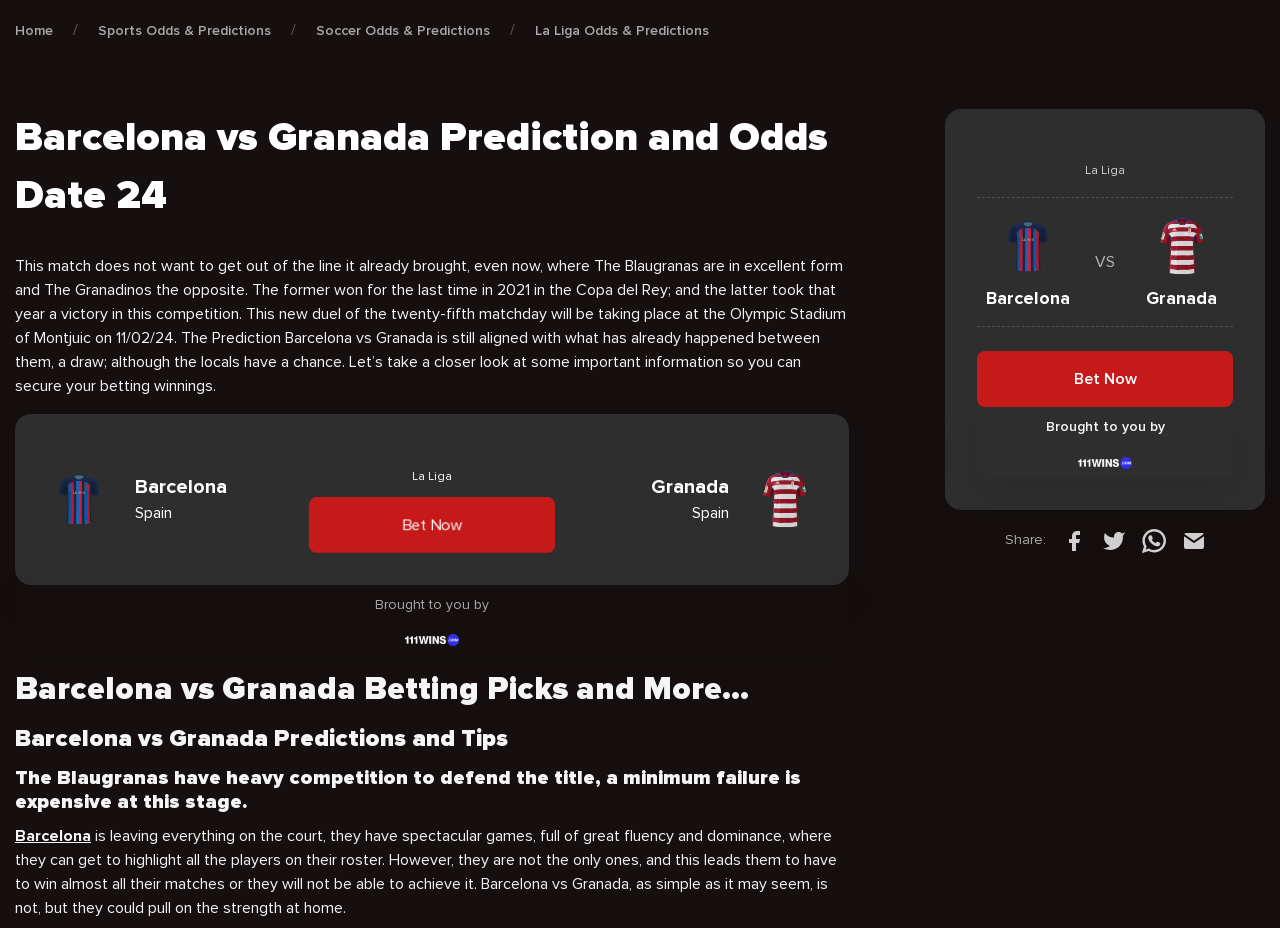What league does Barcelona vs Granada belong to?
Kindly answer the question with as much detail as you can.

The webpage mentions 'La Liga' multiple times, indicating that the Barcelona vs Granada match is part of the La Liga league.